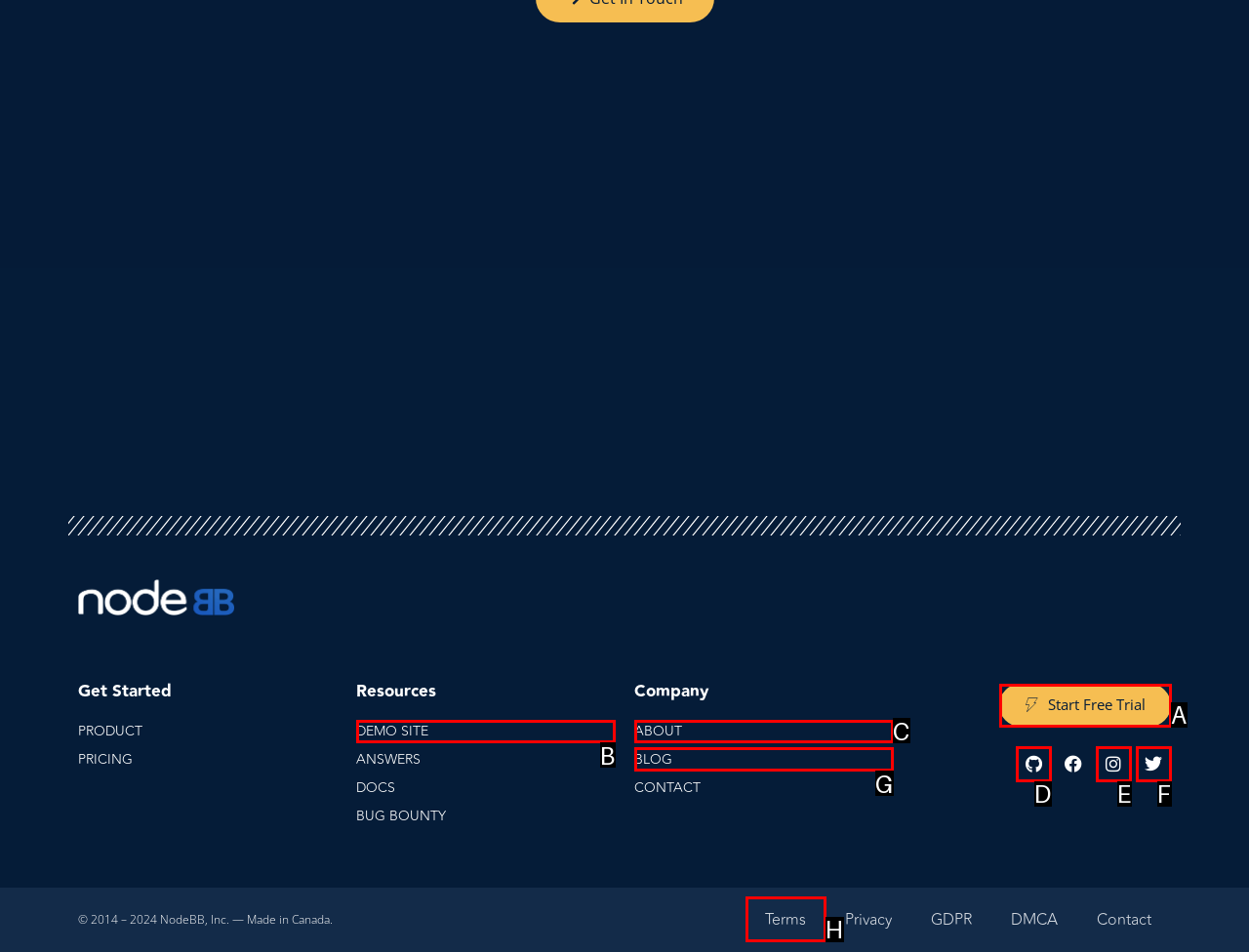Find the option that matches this description: Start Free Trial
Provide the matching option's letter directly.

A